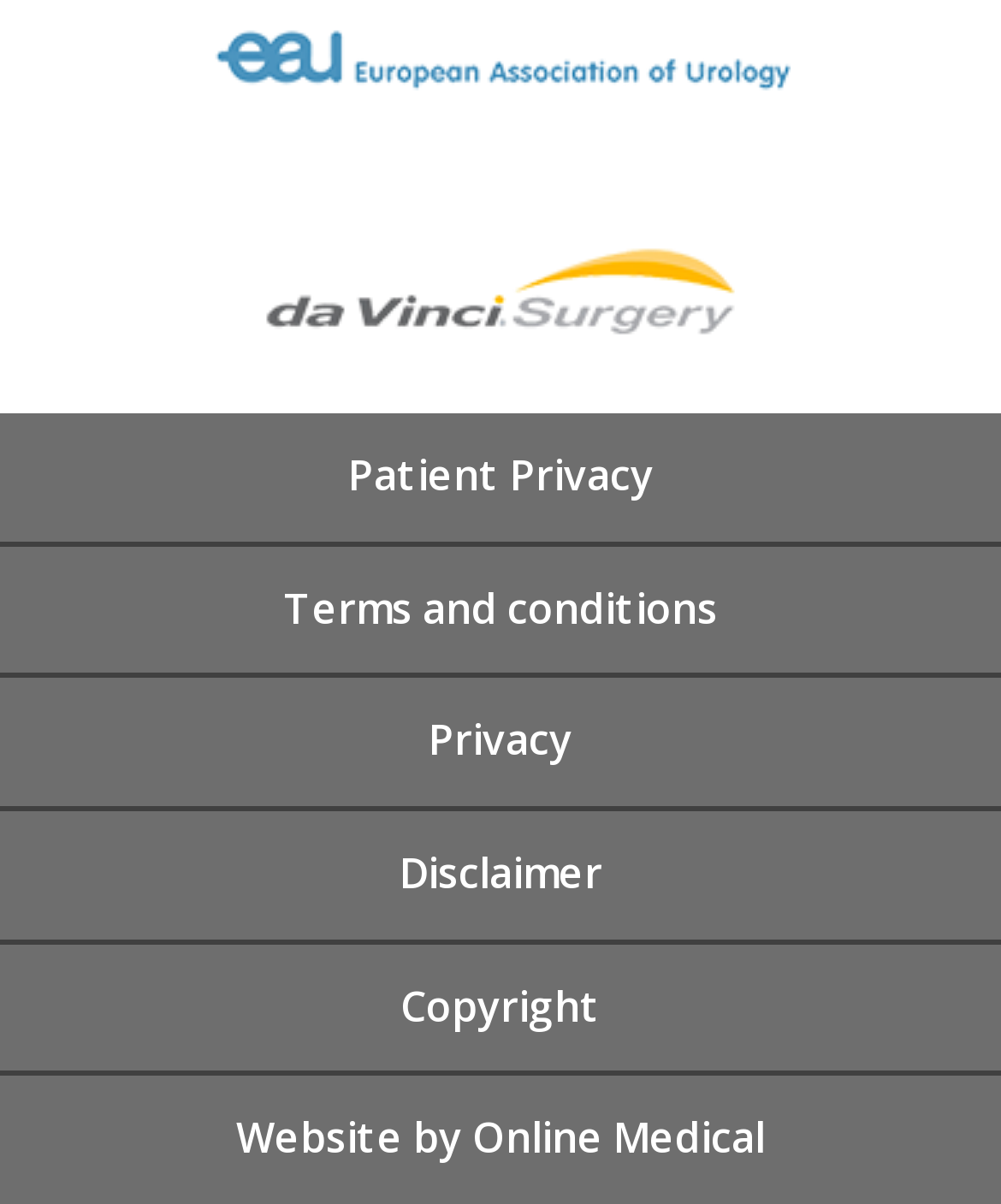What is the layout of the footer links?
Look at the screenshot and respond with a single word or phrase.

Vertical list